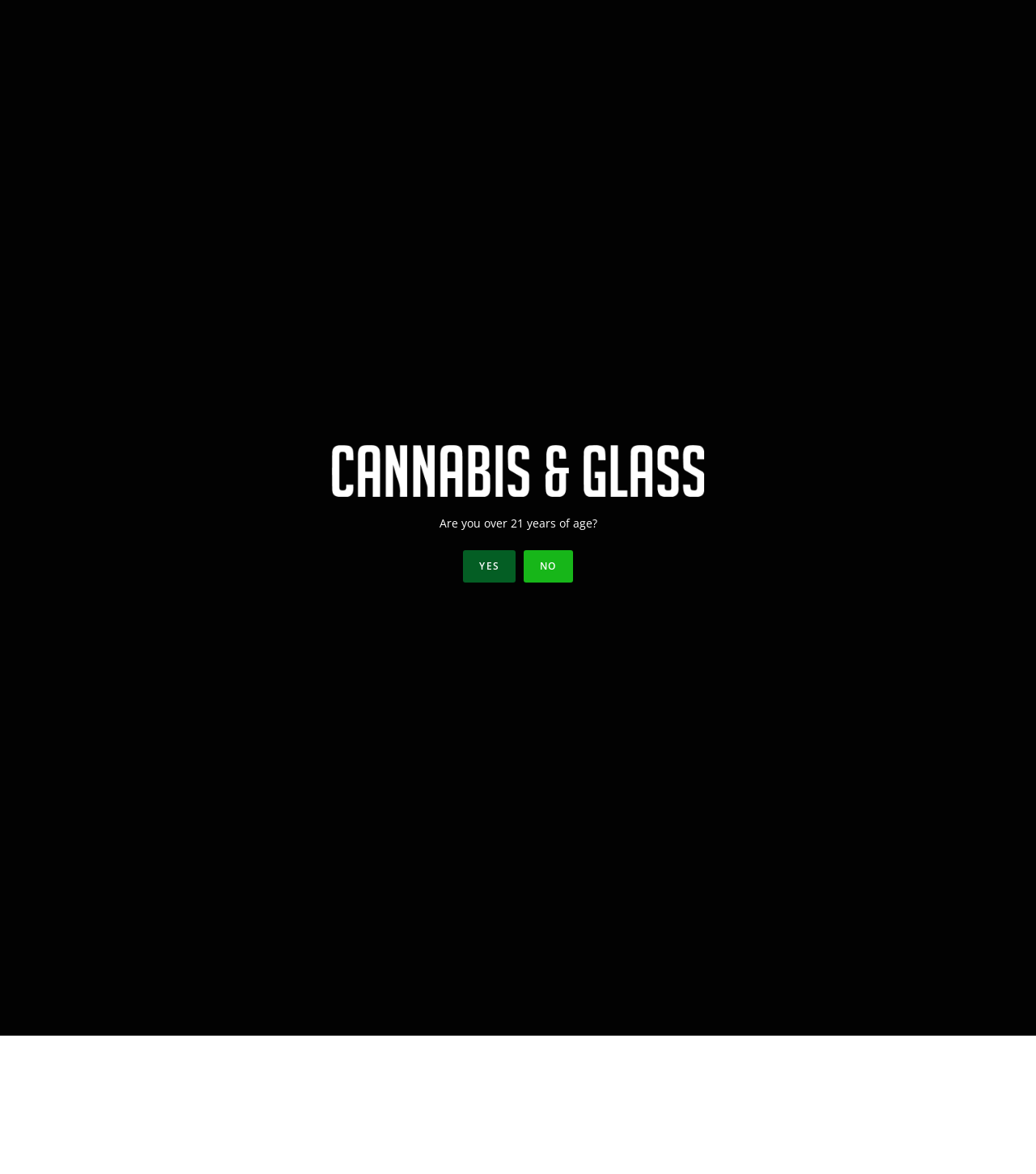From the given element description: "Related Content", find the bounding box for the UI element. Provide the coordinates as four float numbers between 0 and 1, in the order [left, top, right, bottom].

None